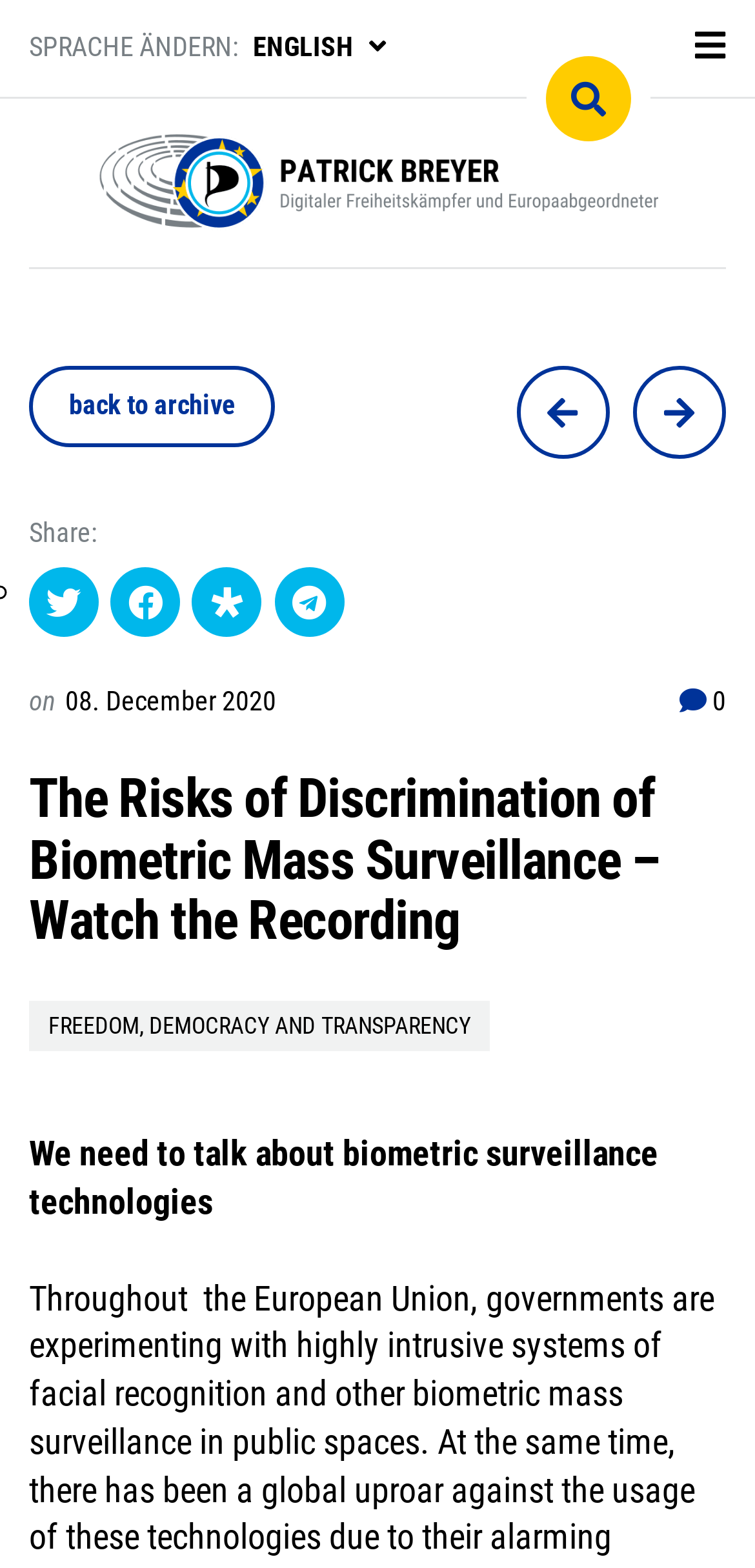Who is the author of the webpage?
Using the image, elaborate on the answer with as much detail as possible.

The author of the webpage is Patrick Breyer because his name is mentioned as a link at the top of the webpage, and there is also an image of him next to his name.